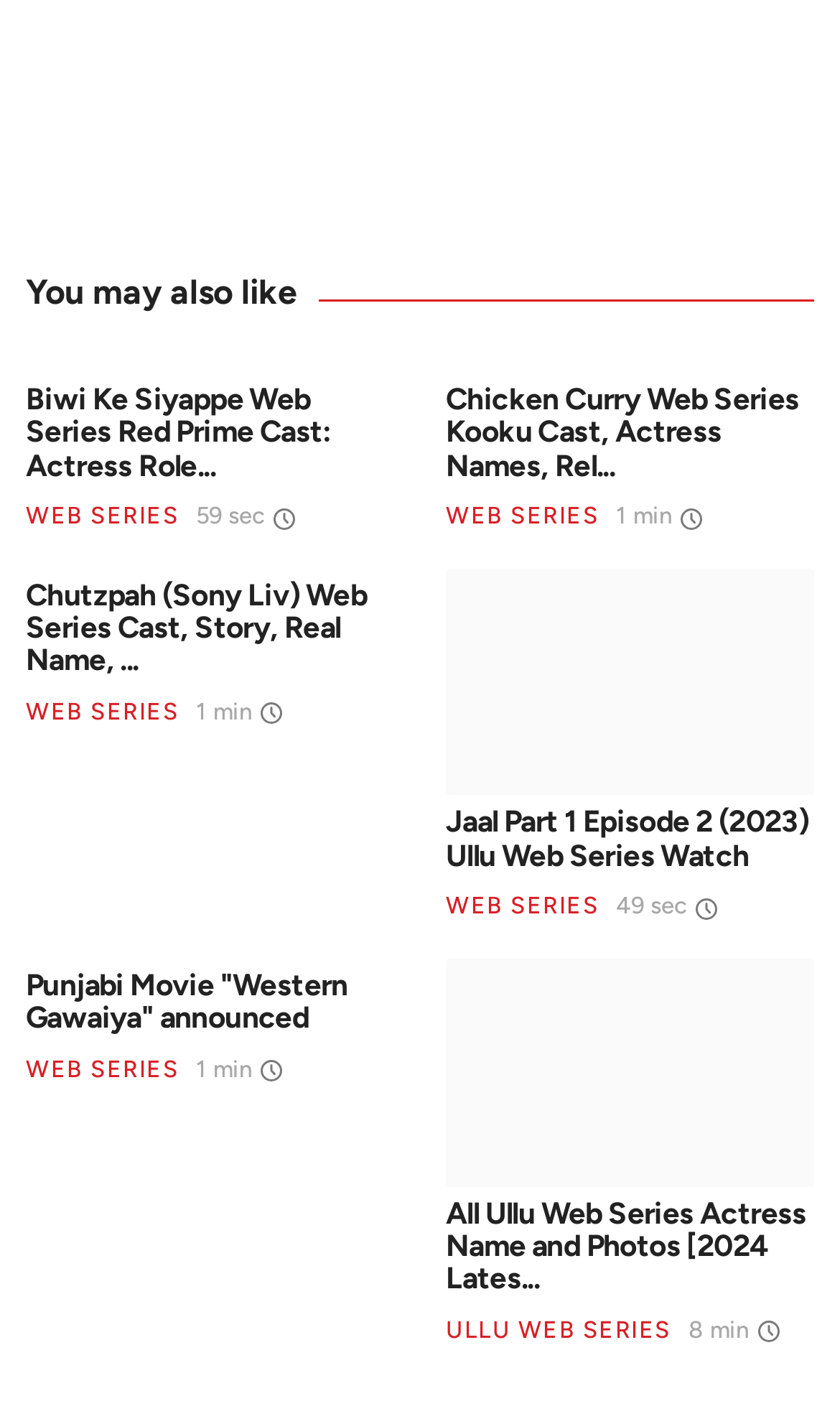Locate the bounding box coordinates of the clickable region to complete the following instruction: "Watch 'Jaal Part 1 Episode 2 (2023) Ullu Web Series Watch'."

[0.531, 0.399, 0.969, 0.559]